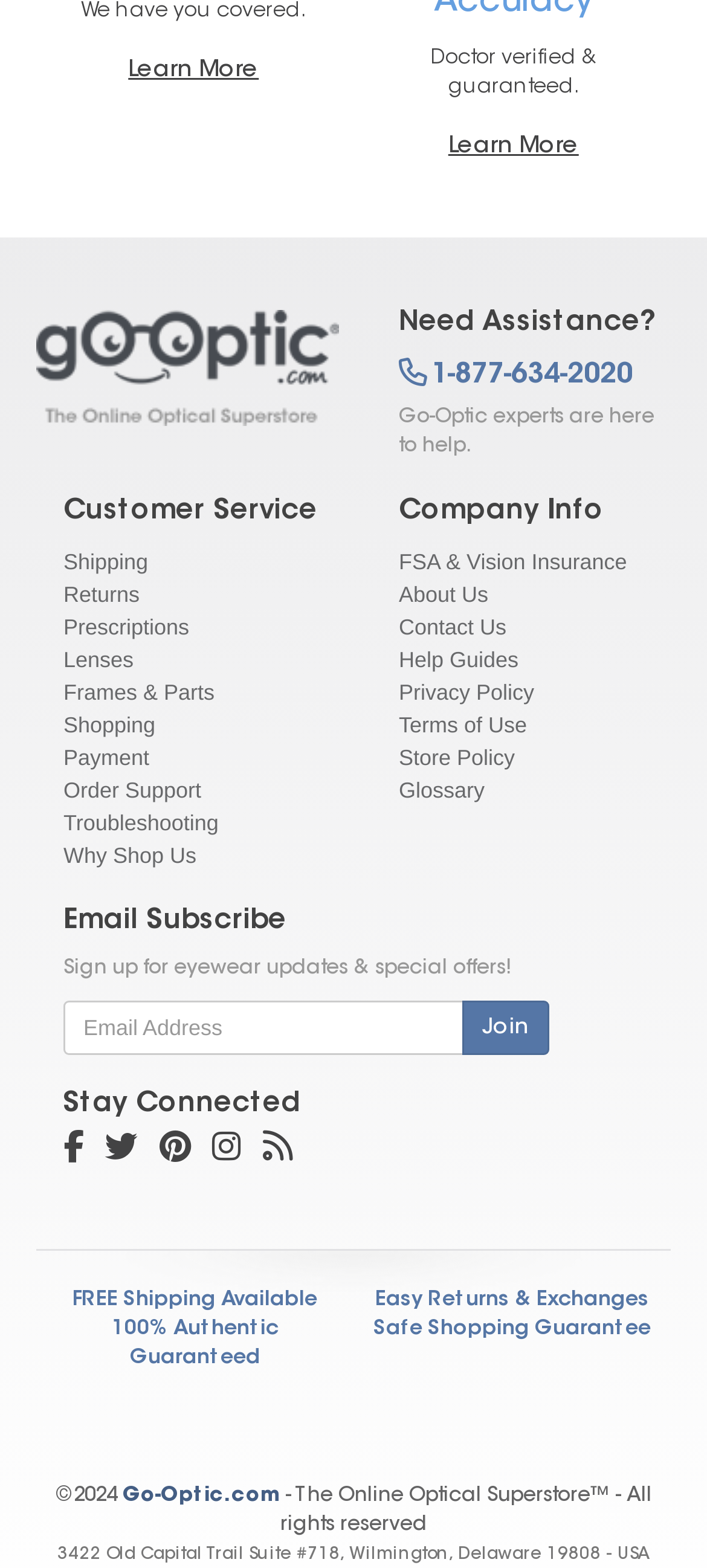How many social media links are there?
Give a detailed response to the question by analyzing the screenshot.

I counted the social media links at the bottom of the webpage, and there are 5 links: Facebook, Twitter, Instagram, Pinterest, and YouTube.